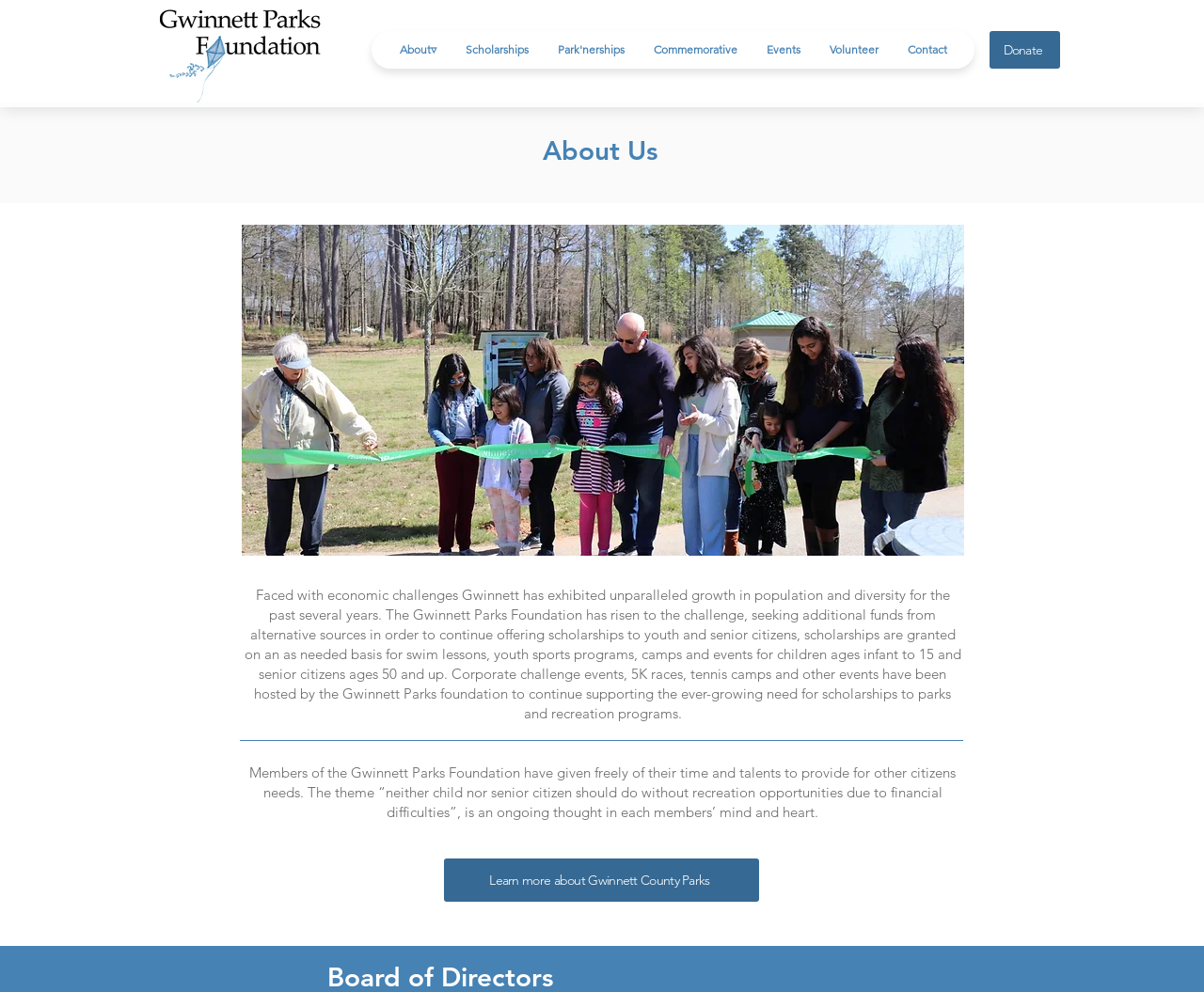Please provide a short answer using a single word or phrase for the question:
What is the purpose of the Gwinnett Parks Foundation?

To assist Gwinnett Parks & Recreation